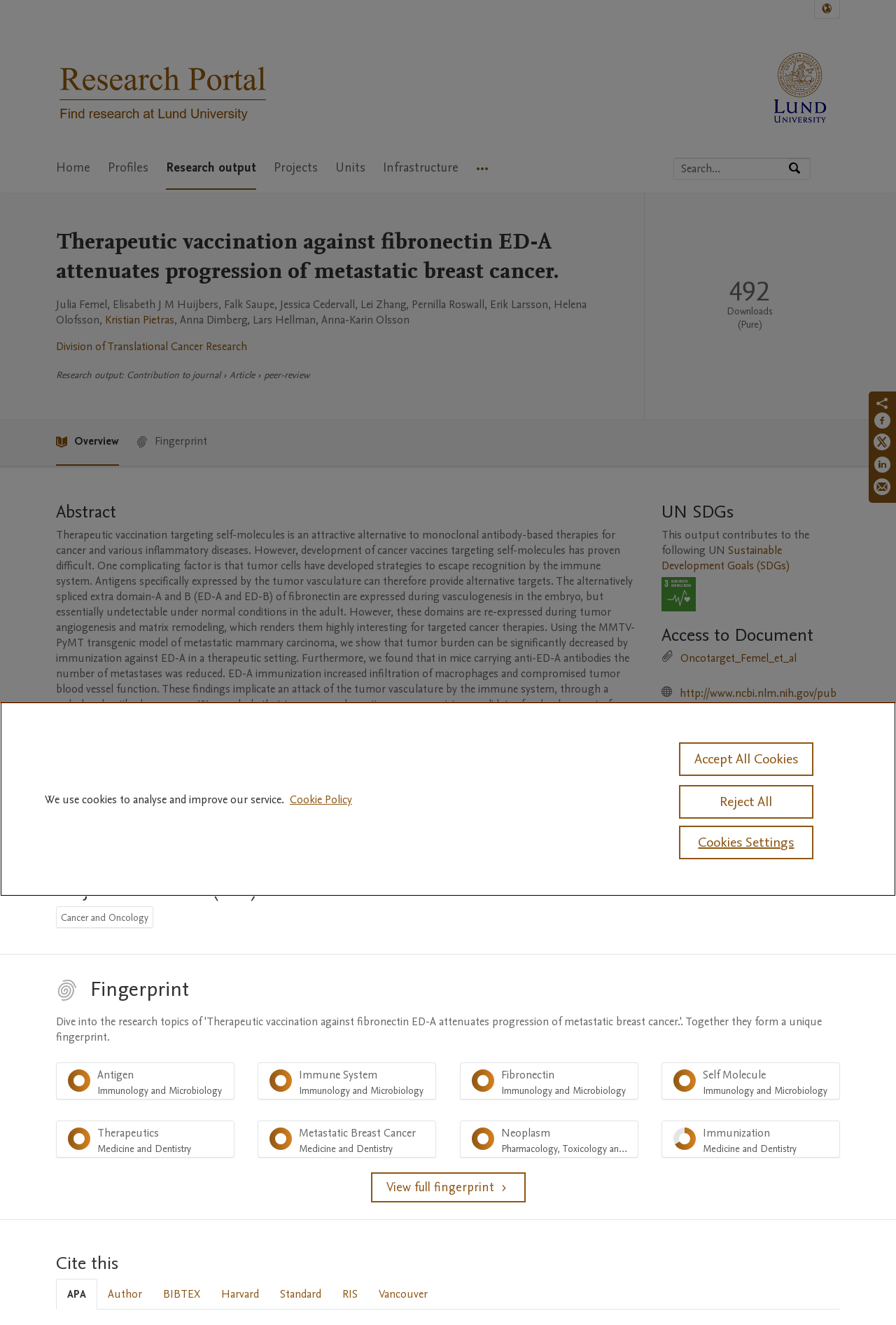Determine which piece of text is the heading of the webpage and provide it.

Therapeutic vaccination against fibronectin ED-A attenuates progression of metastatic breast cancer.